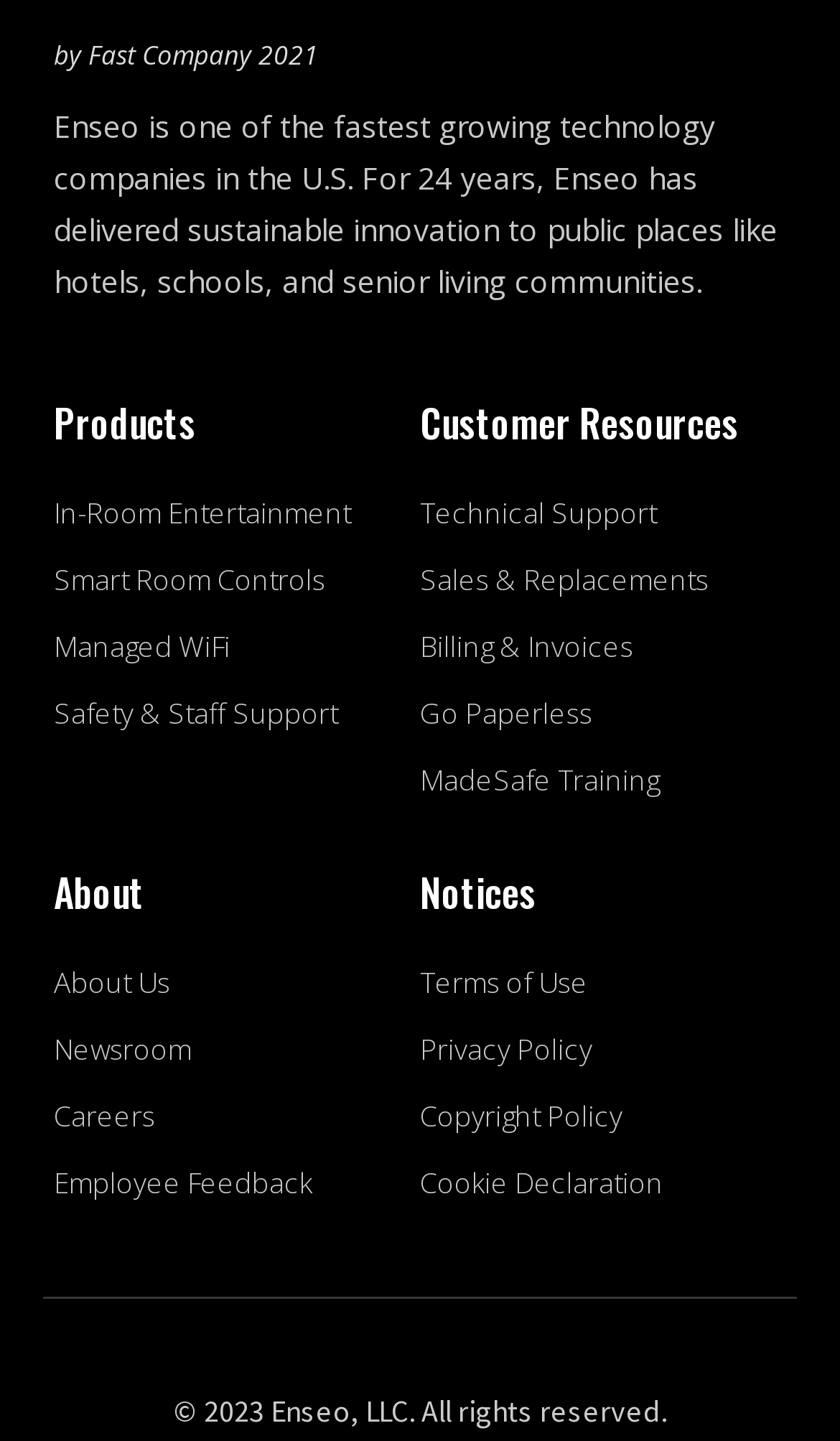How many links are there in the Customer Resources section?
Refer to the image and respond with a one-word or short-phrase answer.

5